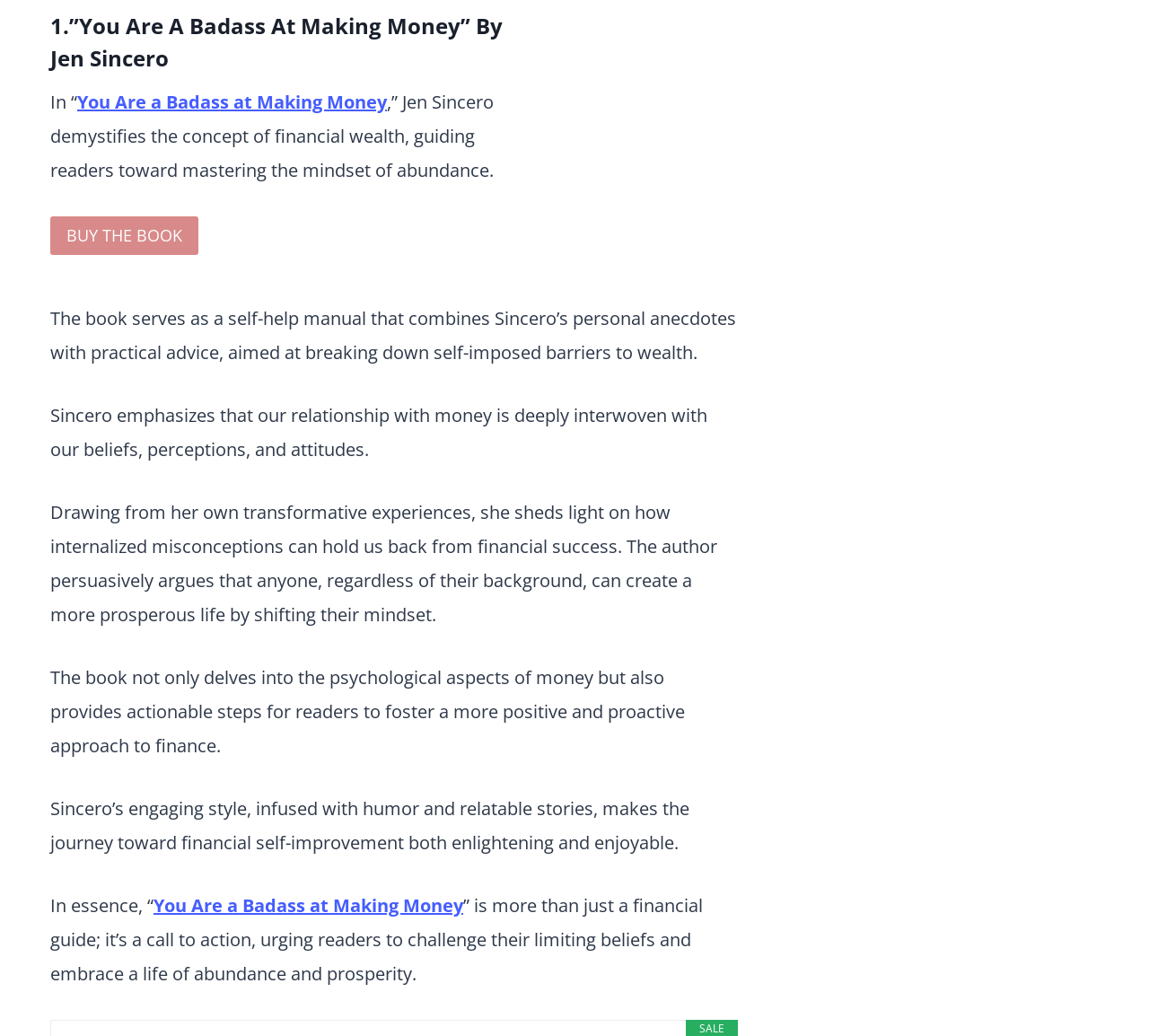Find the bounding box coordinates of the clickable region needed to perform the following instruction: "Click the link to 'You Are a Badass at Making Money'". The coordinates should be provided as four float numbers between 0 and 1, i.e., [left, top, right, bottom].

[0.067, 0.087, 0.337, 0.11]